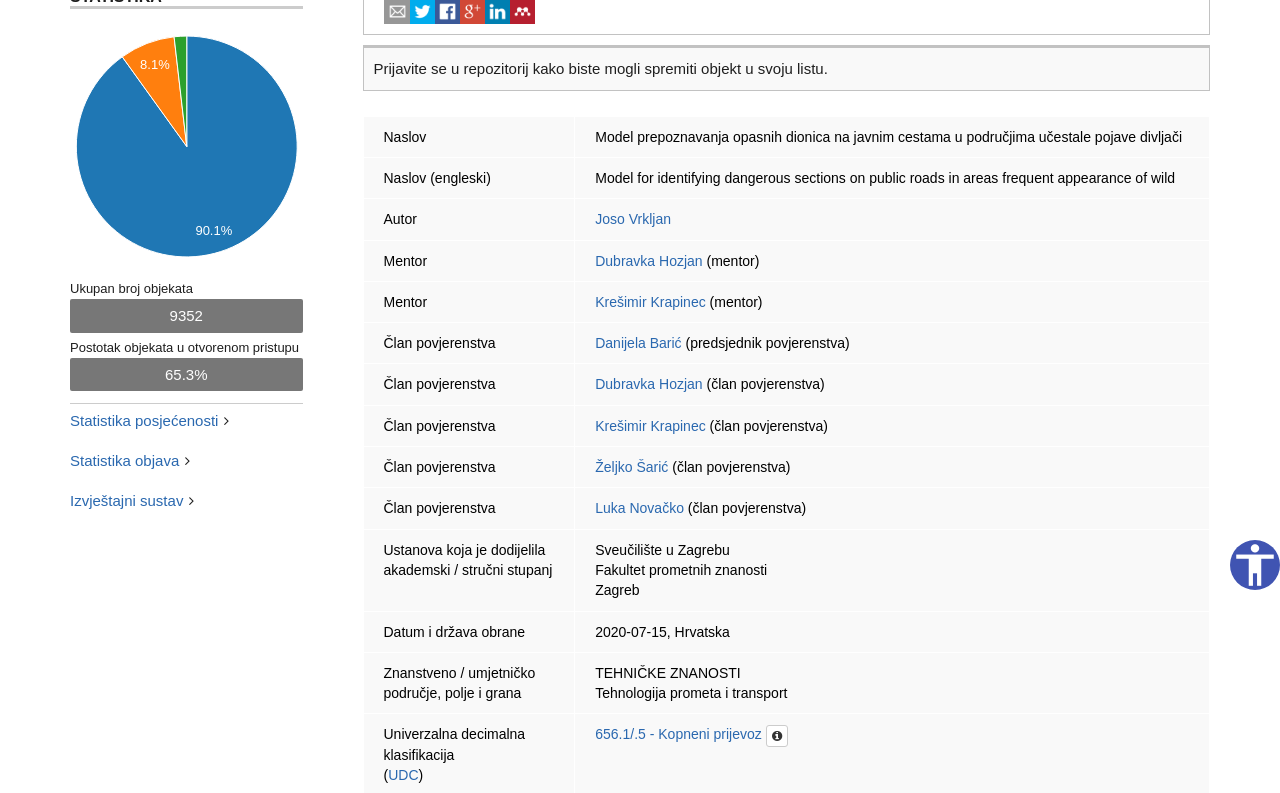From the webpage screenshot, identify the region described by Željko Šarić. Provide the bounding box coordinates as (top-left x, top-left y, bottom-right x, bottom-right y), with each value being a floating point number between 0 and 1.

[0.465, 0.579, 0.522, 0.599]